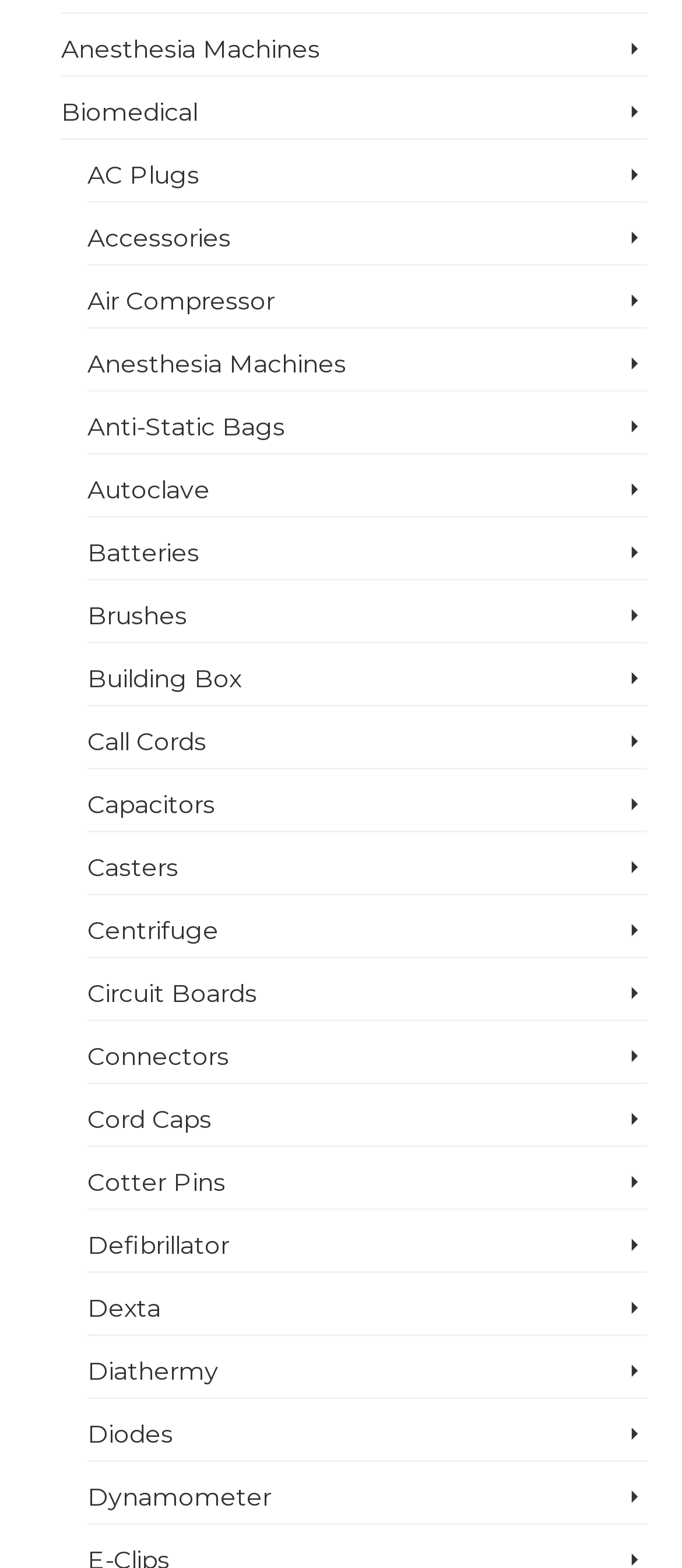What is the last link on the webpage?
Provide a one-word or short-phrase answer based on the image.

Dynamometer